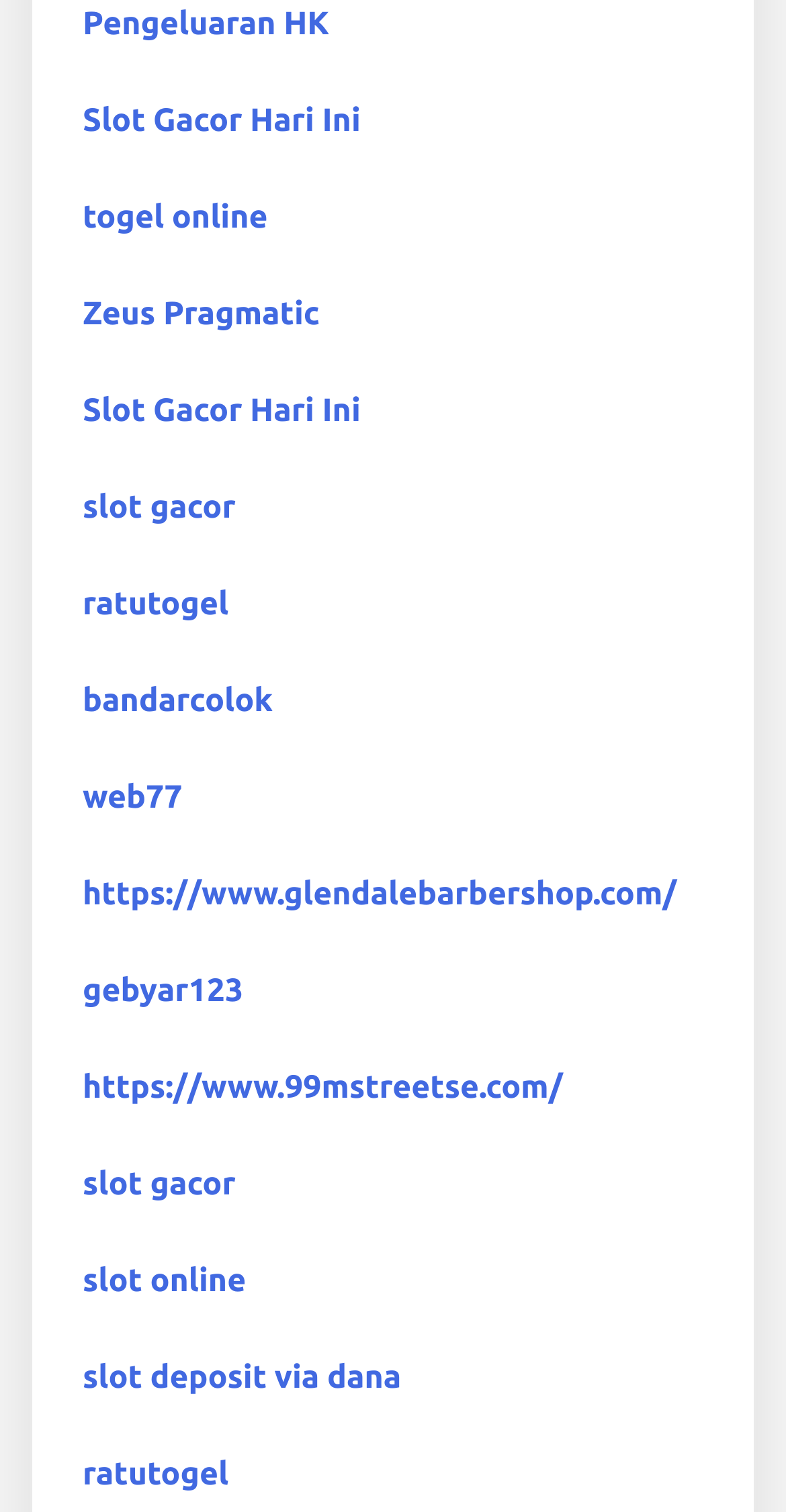Provide the bounding box coordinates for the UI element that is described by this text: "ratutogel". The coordinates should be in the form of four float numbers between 0 and 1: [left, top, right, bottom].

[0.105, 0.388, 0.291, 0.412]